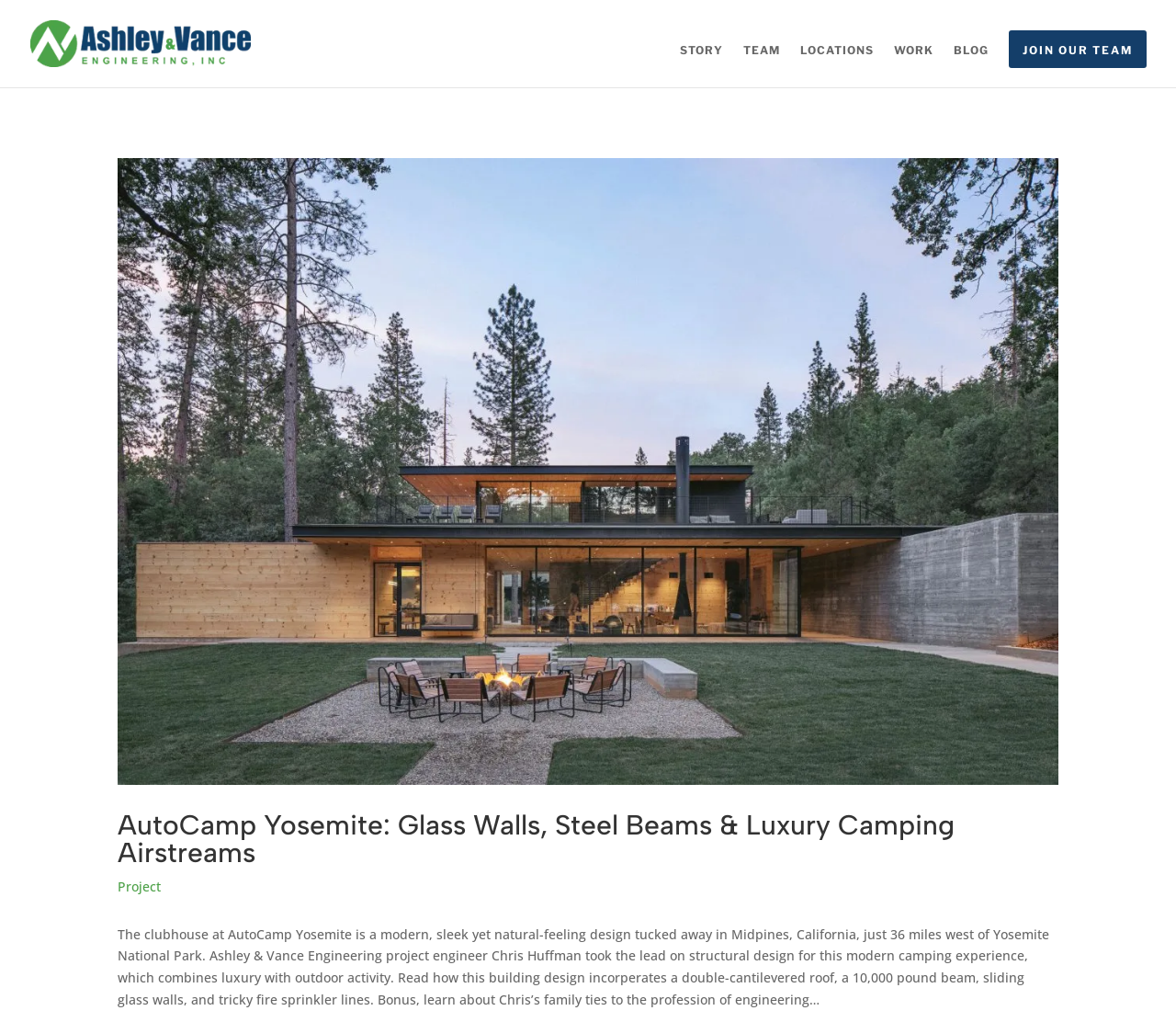Give a detailed account of the webpage.

The webpage is about AutoCamp Yosemite, a luxury camping experience with modern amenities. At the top left, there is a link to "Ashley & Vance Engineering" accompanied by an image of the company's logo. Below this, there is a row of links to different sections of the website, including "STORY", "TEAM", "LOCATIONS", "WORK", "BLOG", and "JOIN OUR TEAM". 

On the left side of the page, there is a large image of the AutoCamp Yosemite clubhouse exterior, taking up most of the vertical space. Above this image, there is a heading that reads "AutoCamp Yosemite: Glass Walls, Steel Beams & Luxury Camping Airstreams". 

To the right of the image, there is a block of text that describes the clubhouse's design, mentioning its modern and natural features, as well as its location in Midpines, California. The text also mentions the project engineer, Chris Huffman, and his role in the structural design of the building. The text continues to describe the building's unique features, including a double-cantilevered roof, a 10,000-pound beam, sliding glass walls, and tricky fire sprinkler lines. Additionally, it mentions Chris's family ties to the profession of engineering. 

At the bottom left of the page, there is a link to a "Project" page. Overall, the webpage provides an introduction to AutoCamp Yosemite and its unique features, with a focus on the engineering and design that went into creating this luxury camping experience.